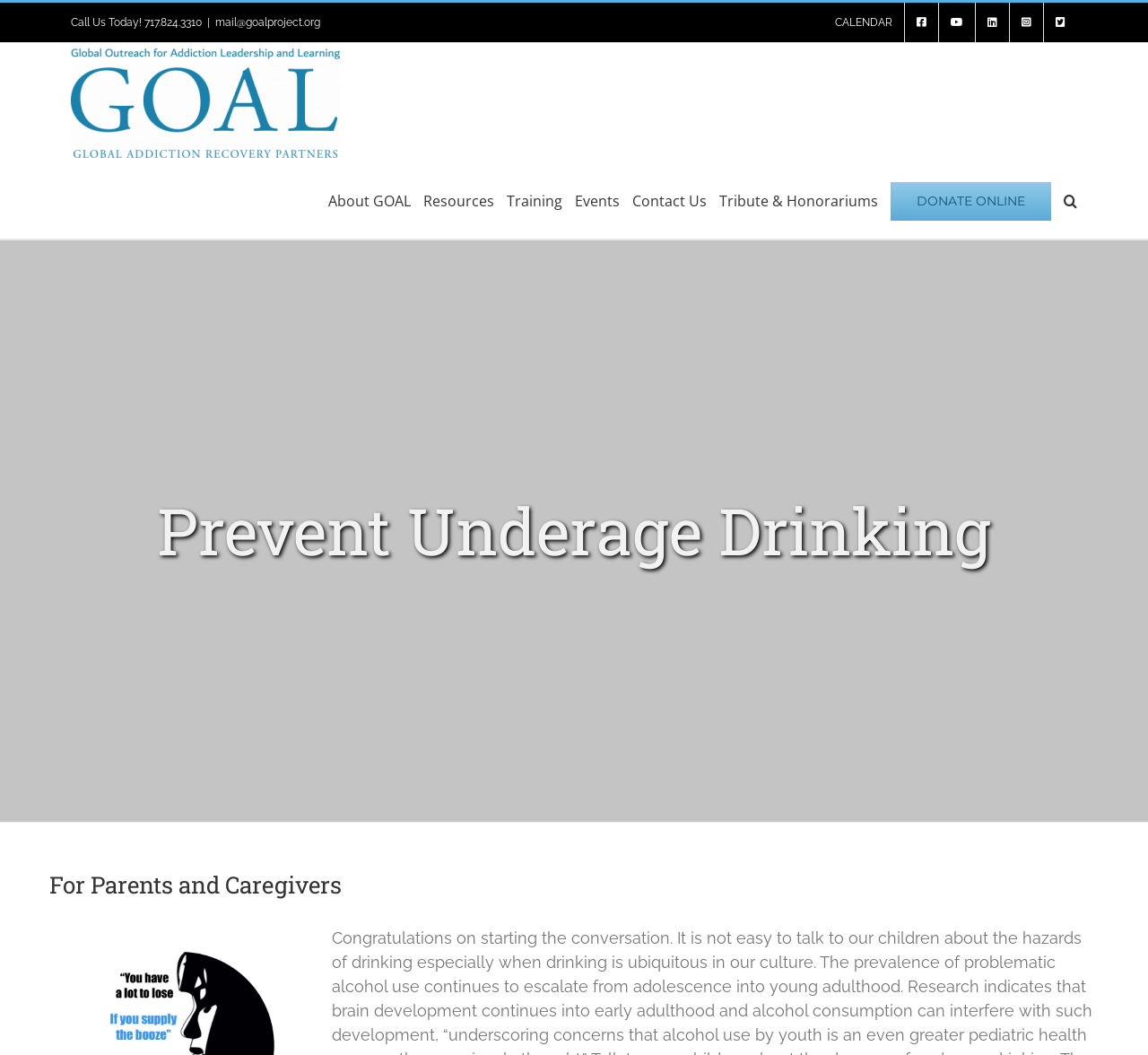Based on the provided description, "Study Archives & Data", find the bounding box of the corresponding UI element in the screenshot.

None